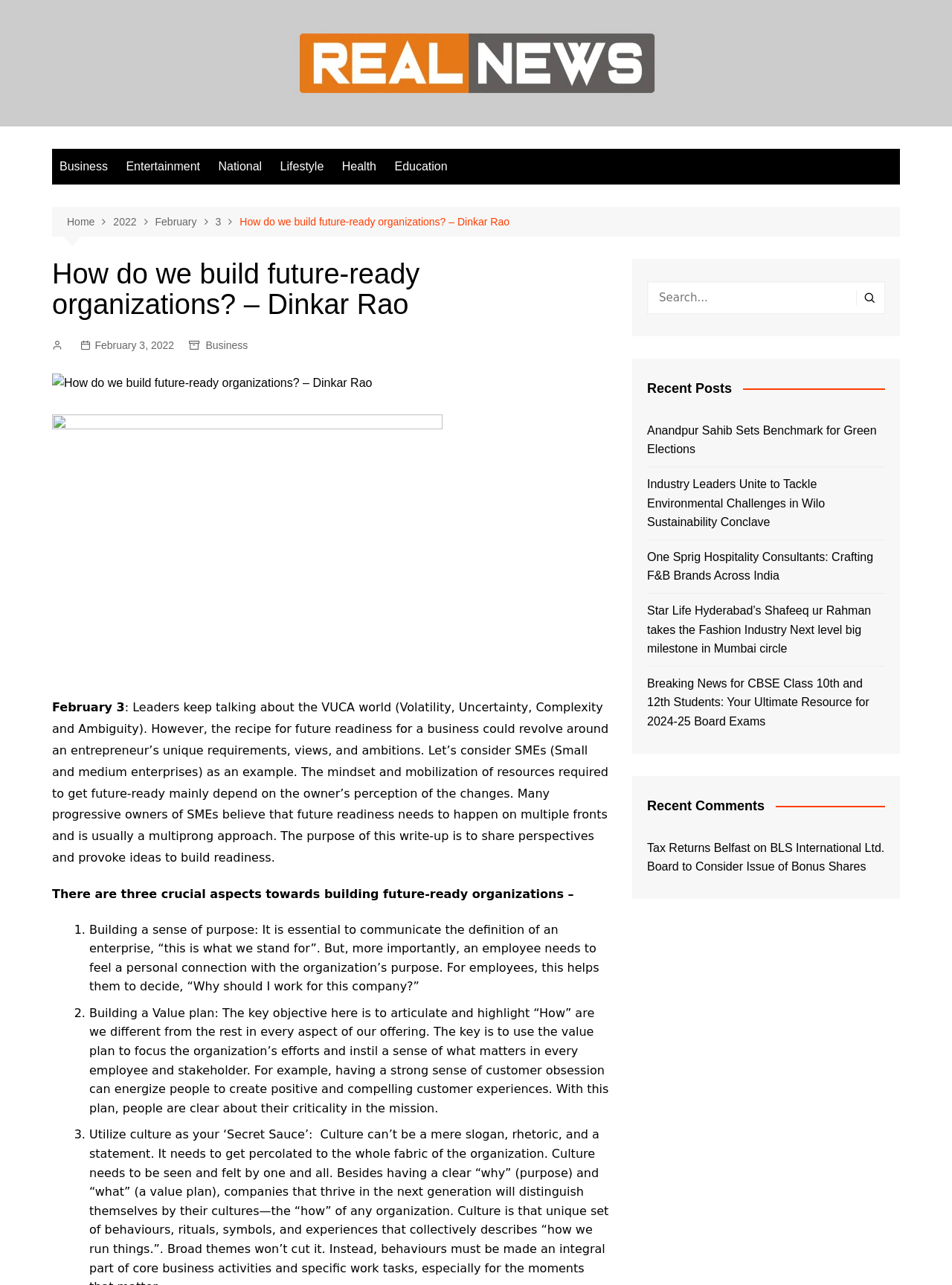What is the date of the article?
Examine the image and give a concise answer in one word or a short phrase.

February 3, 2022